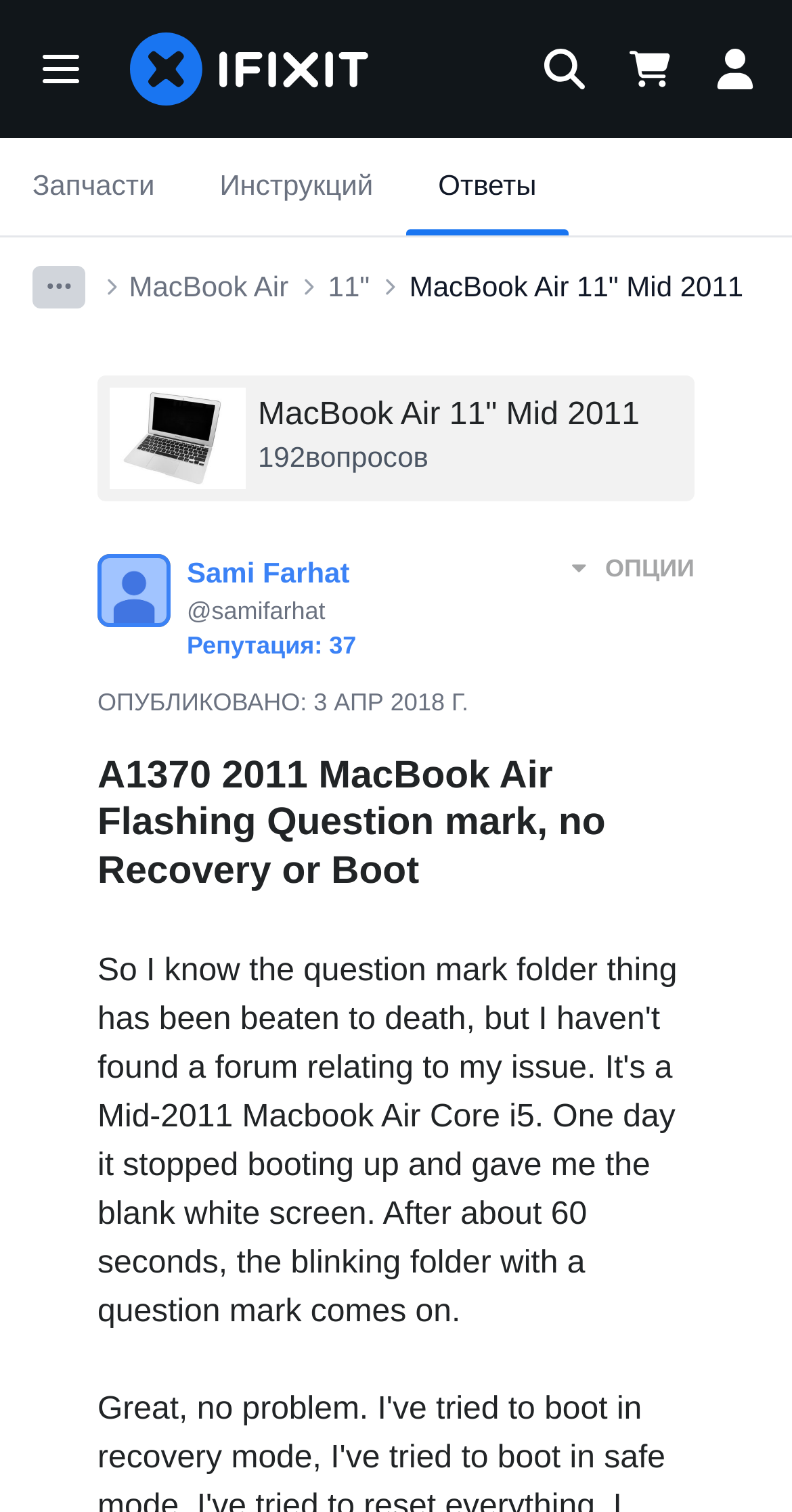Please identify the coordinates of the bounding box that should be clicked to fulfill this instruction: "View the cart".

[0.795, 0.032, 0.846, 0.059]